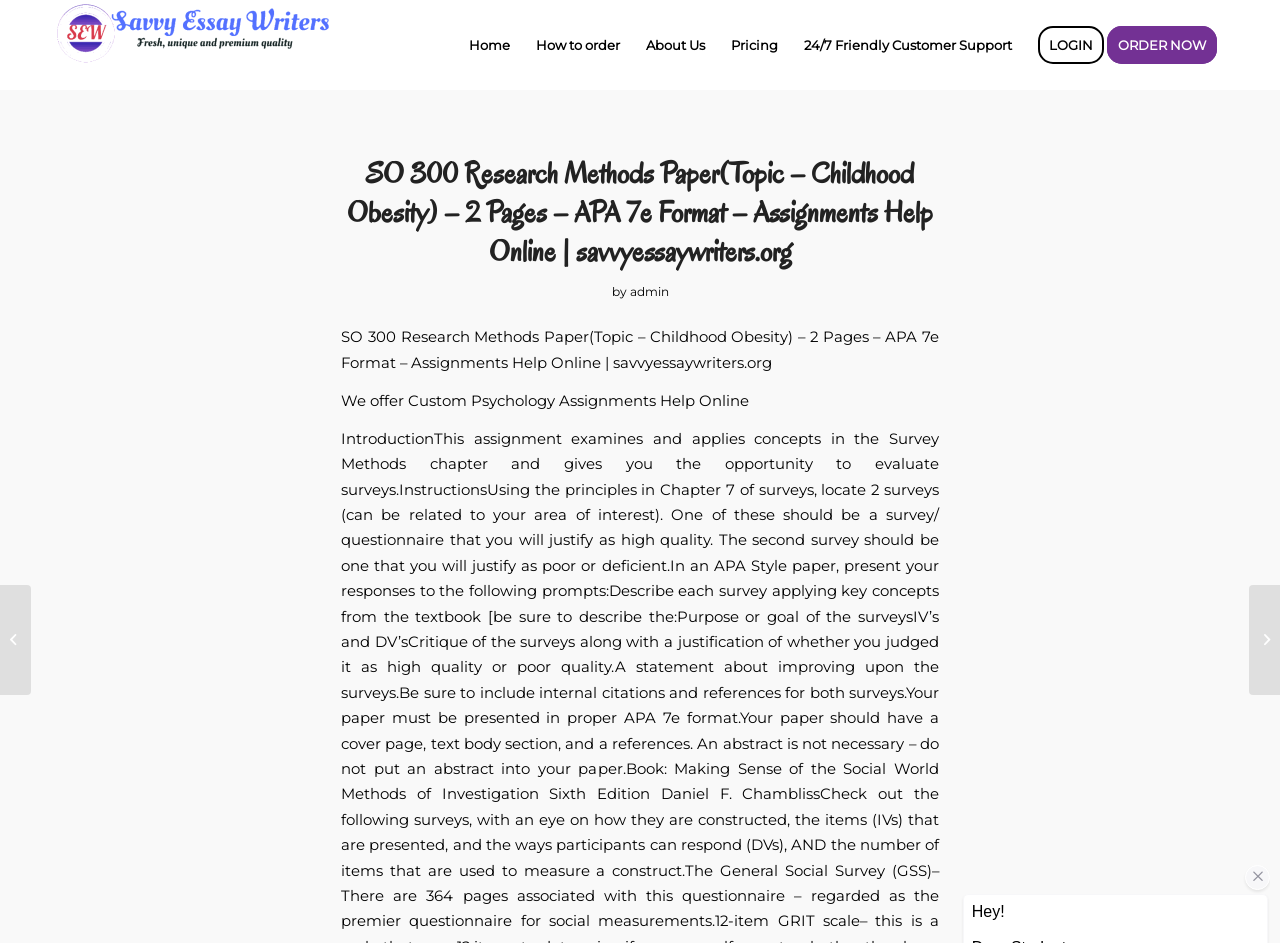Find the bounding box coordinates of the clickable region needed to perform the following instruction: "Go to the Home page". The coordinates should be provided as four float numbers between 0 and 1, i.e., [left, top, right, bottom].

[0.356, 0.001, 0.409, 0.094]